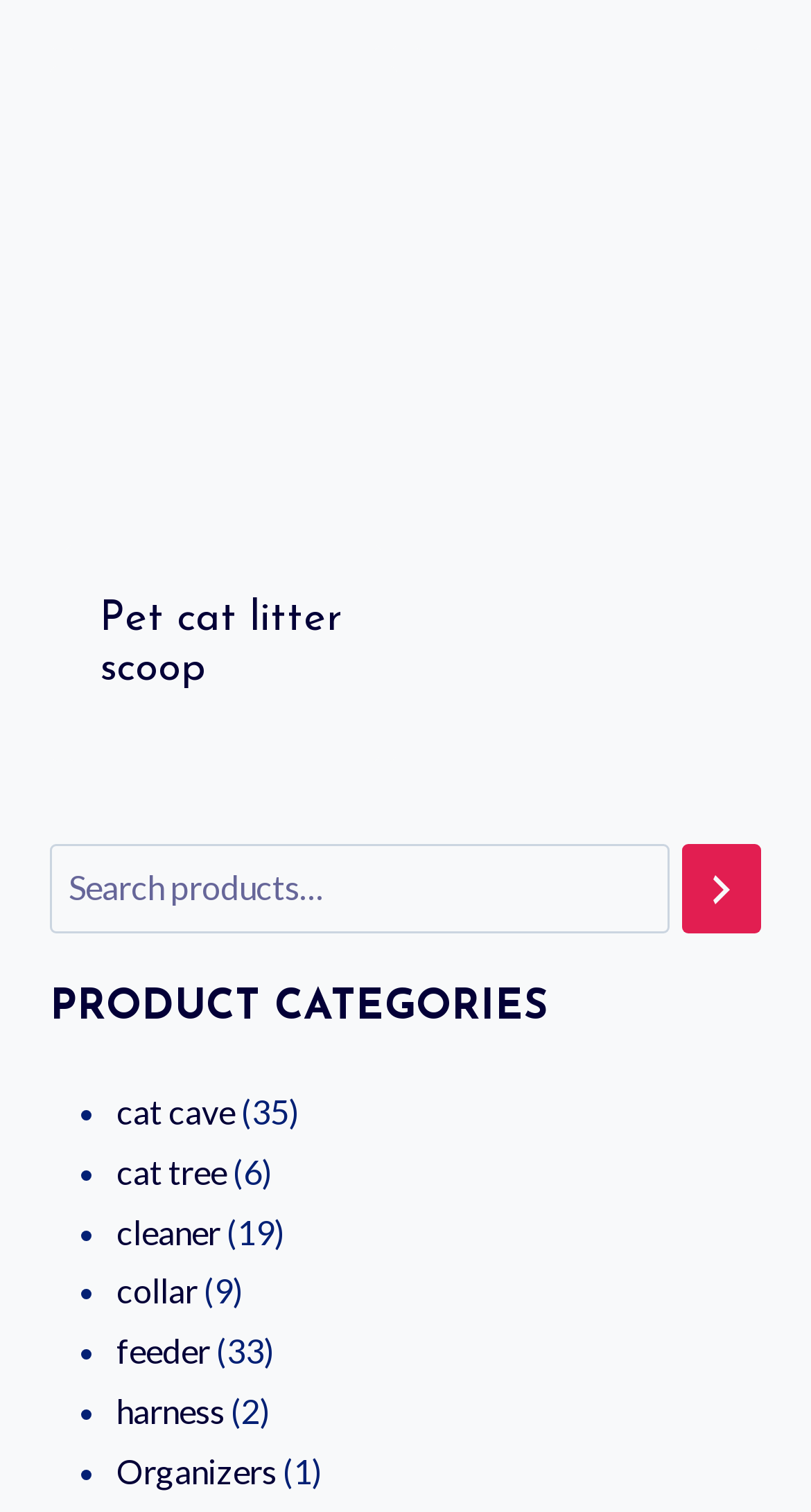Select the bounding box coordinates of the element I need to click to carry out the following instruction: "Read more about Pet cat litter scoop".

[0.123, 0.448, 0.428, 0.547]